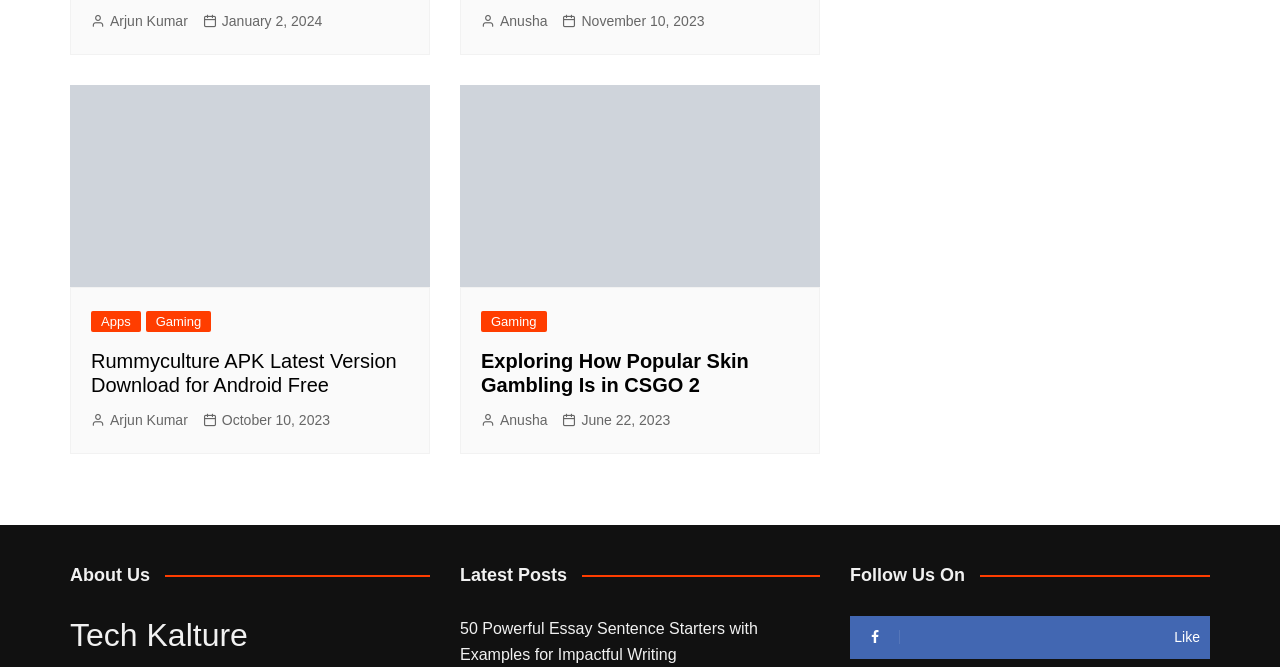Mark the bounding box of the element that matches the following description: "January 2, 2024".

[0.158, 0.015, 0.252, 0.049]